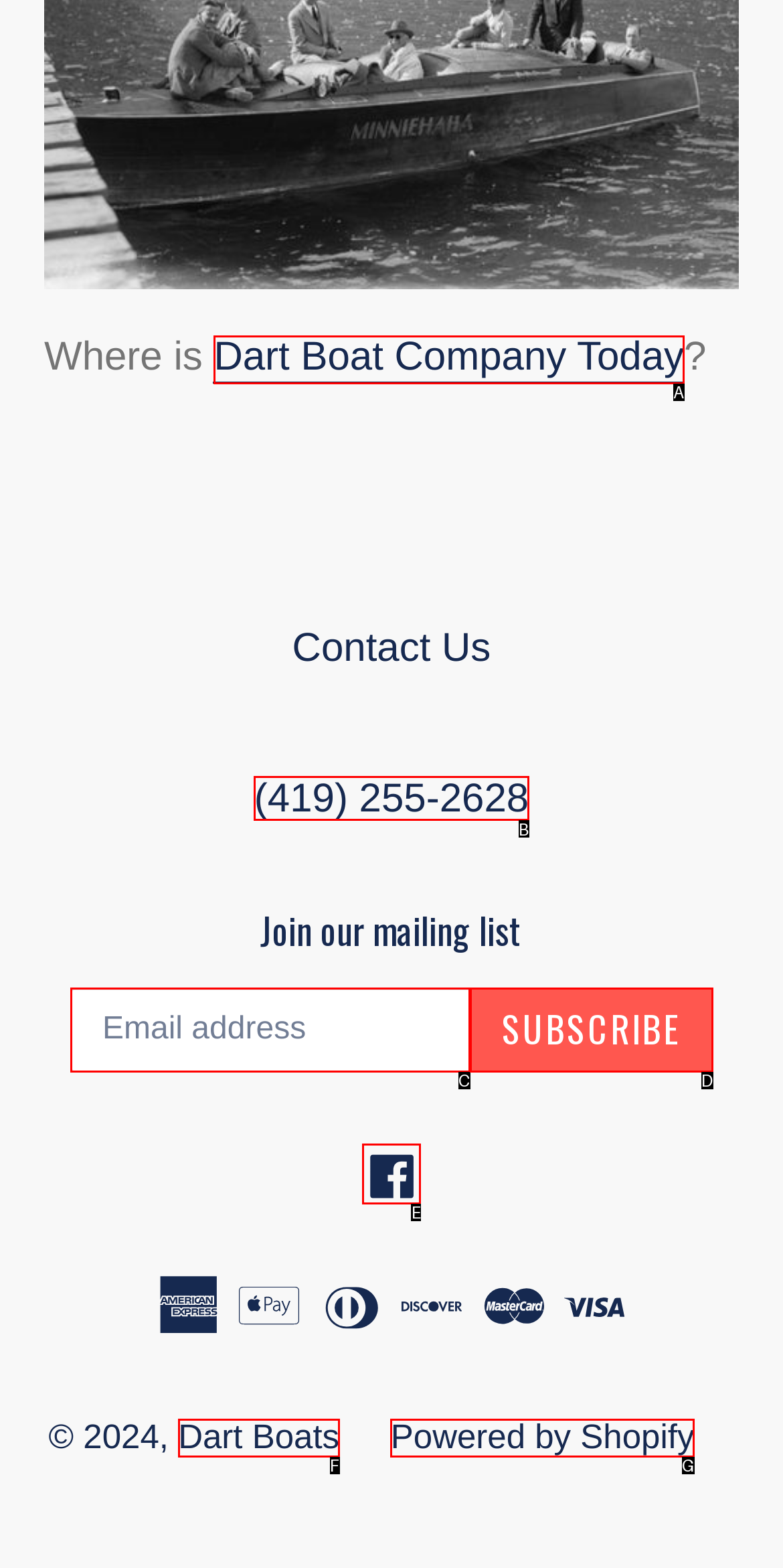Choose the HTML element that best fits the description: parent_node: SUBSCRIBE name="contact[email]" placeholder="Email address". Answer with the option's letter directly.

C